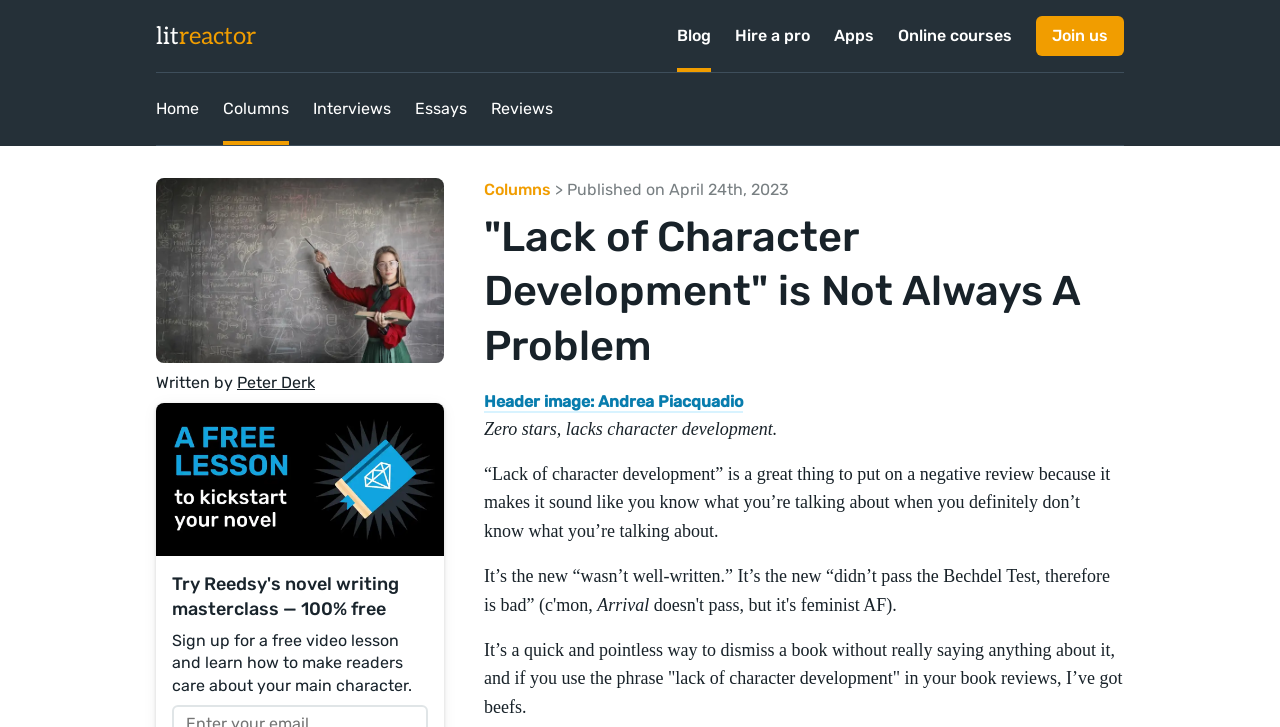What is the name of the website?
Utilize the image to construct a detailed and well-explained answer.

I determined the name of the website by looking at the heading element with the text 'litreactor' at the top of the webpage.